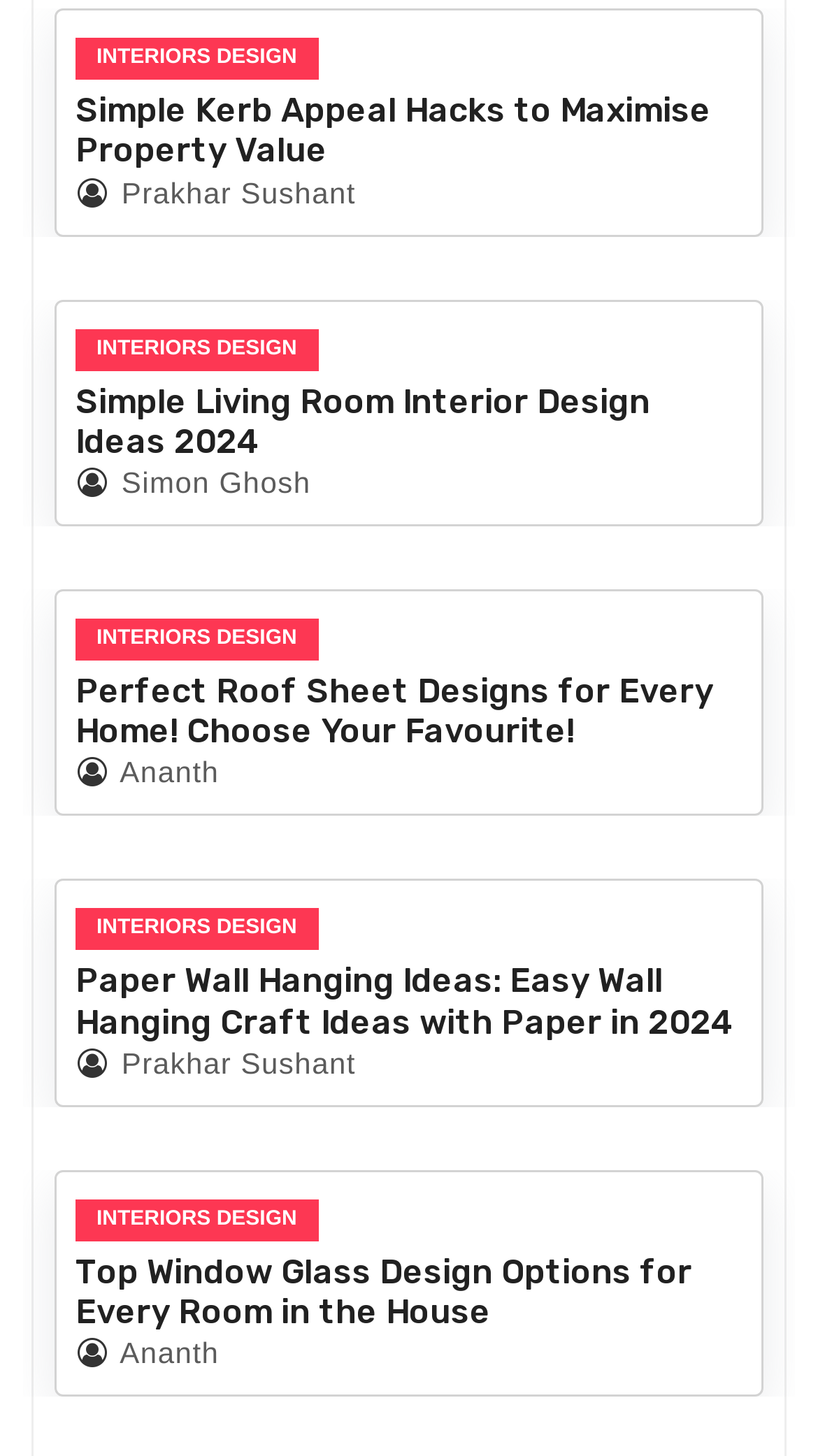How many articles are listed on this page?
Look at the screenshot and respond with one word or a short phrase.

5